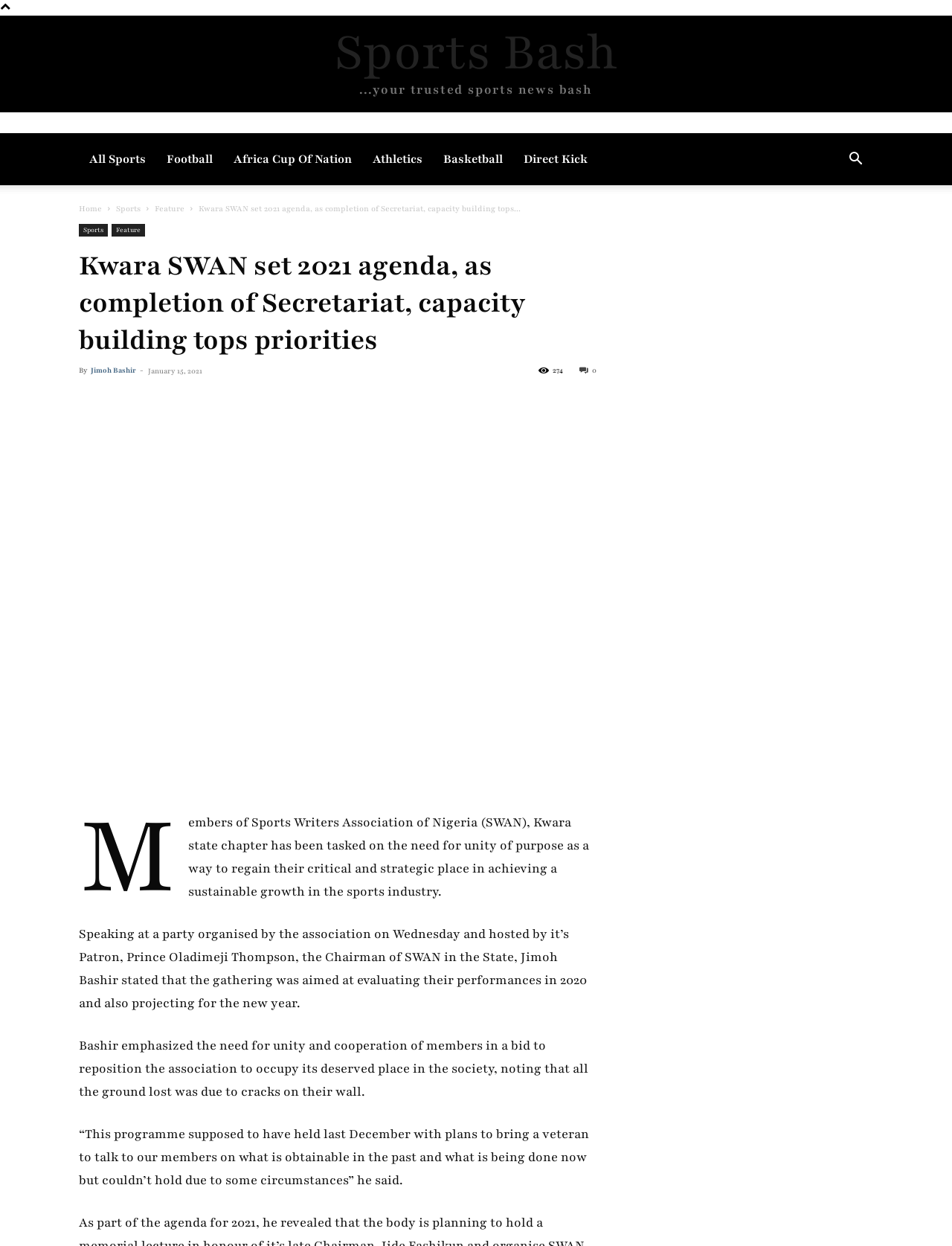Who is the Chairman of SWAN in the State?
We need a detailed and meticulous answer to the question.

I determined the answer by reading the article, which mentions that 'the Chairman of SWAN in the State, Jimoh Bashir stated that the gathering was aimed at evaluating their performances in 2020 and also projecting for the new year', indicating that Jimoh Bashir is the Chairman of SWAN in the State.